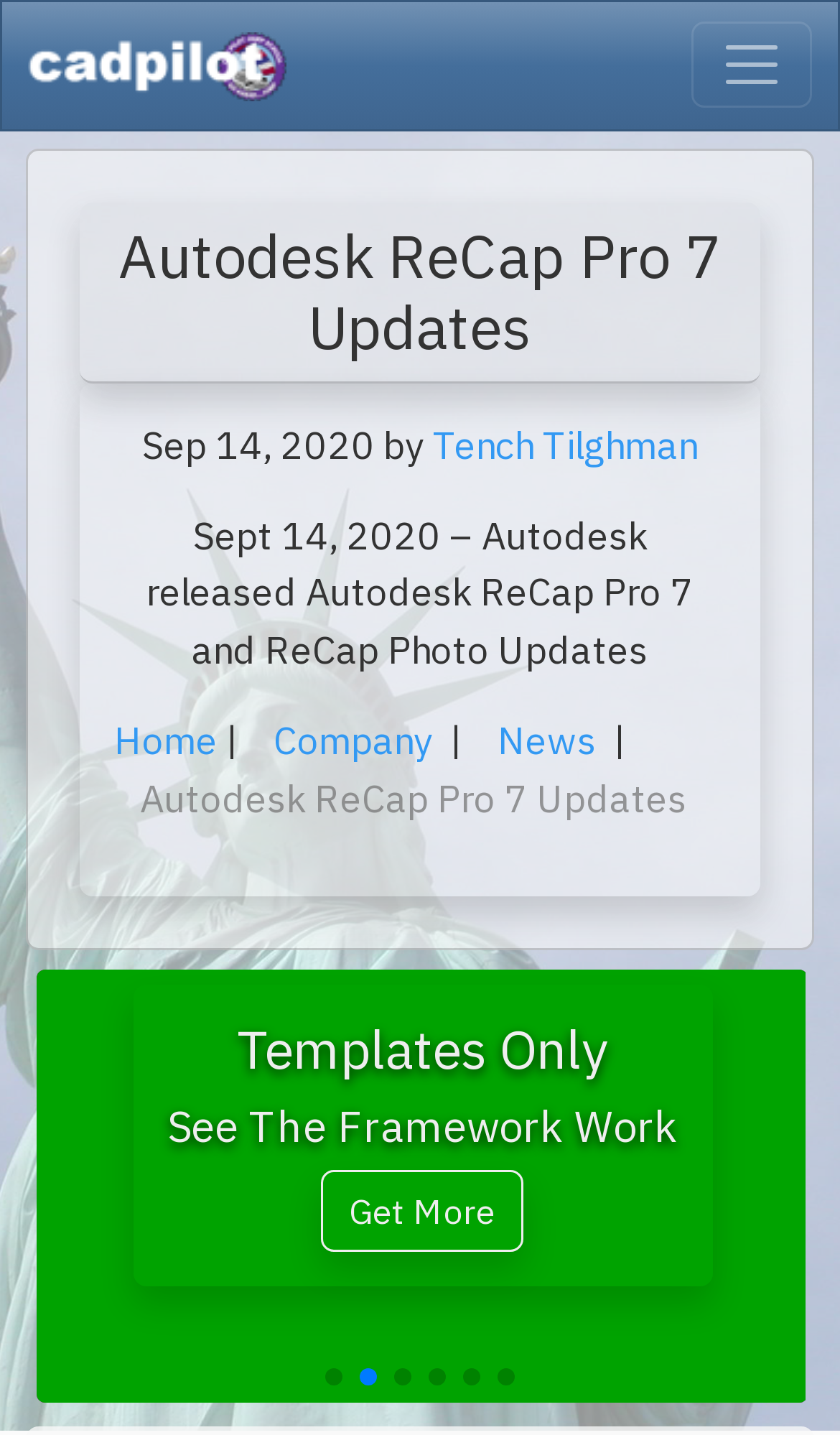How many groups are there in the webpage?
Can you offer a detailed and complete answer to this question?

I counted the number of groups in the webpage, which are labeled as '1 / 6', '2 / 6', ..., '6 / 6', so there are 6 groups in total.